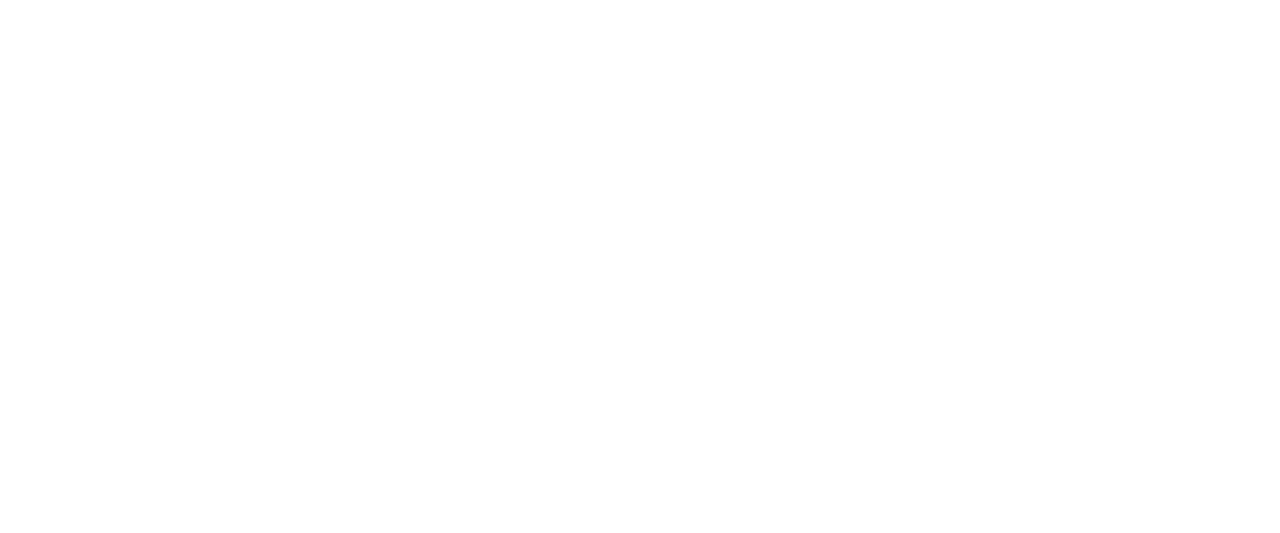Please identify the bounding box coordinates of the element's region that should be clicked to execute the following instruction: "Get in touch". The bounding box coordinates must be four float numbers between 0 and 1, i.e., [left, top, right, bottom].

[0.437, 0.594, 0.52, 0.63]